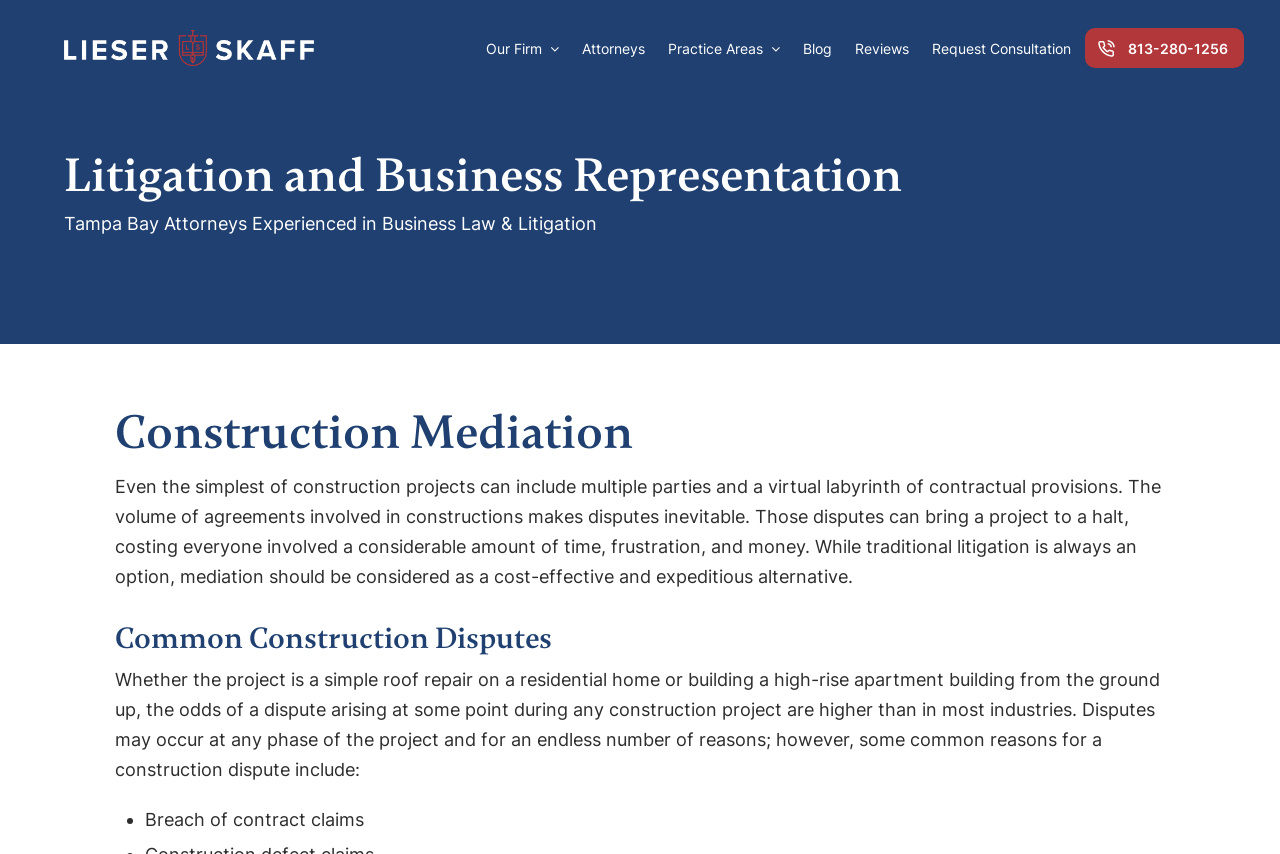Please determine the bounding box coordinates for the element that should be clicked to follow these instructions: "Click on the 'Request Consultation' link".

[0.721, 0.033, 0.844, 0.079]